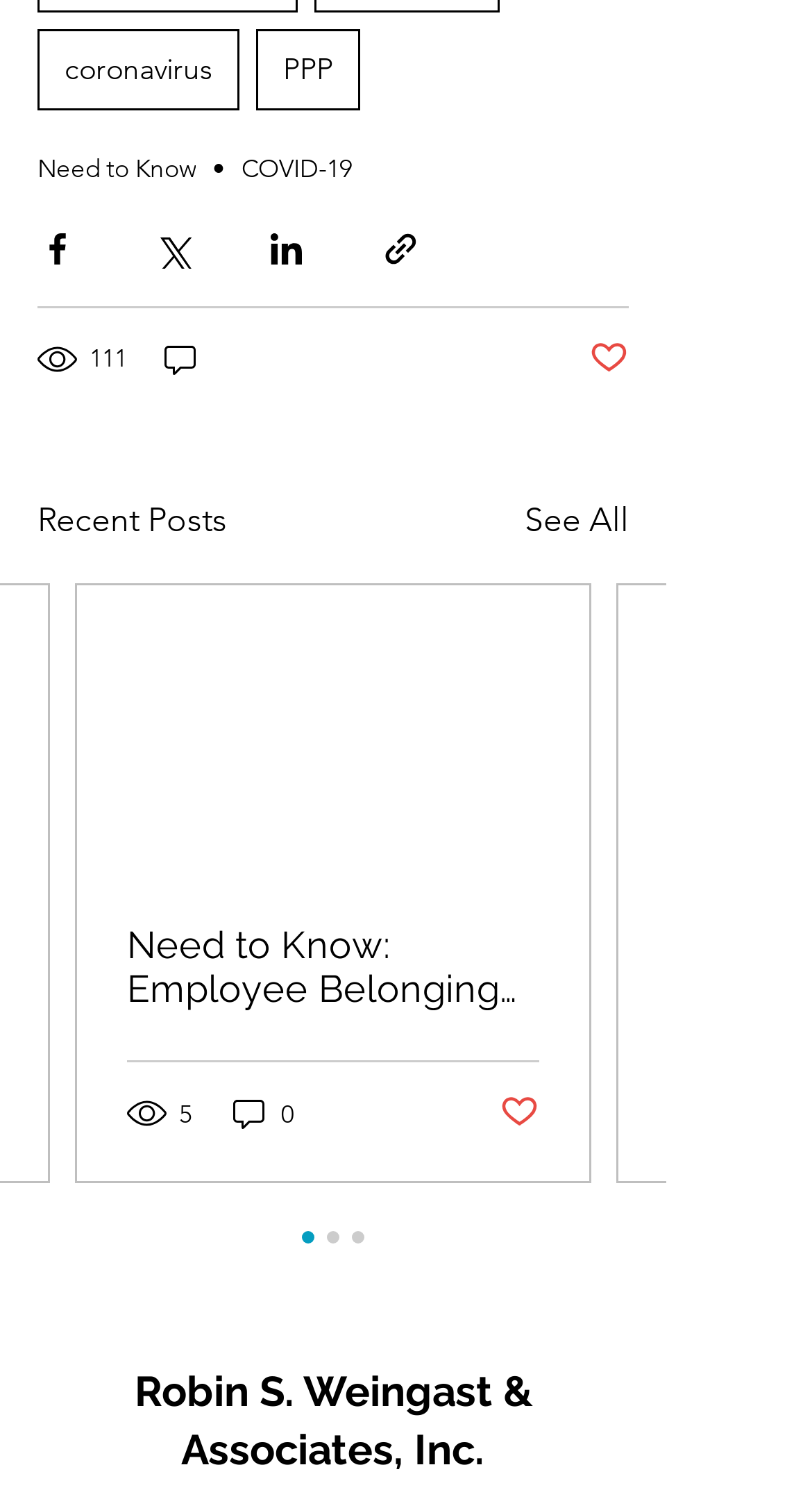How many views does the first post have?
Based on the image, answer the question with a single word or brief phrase.

111 views